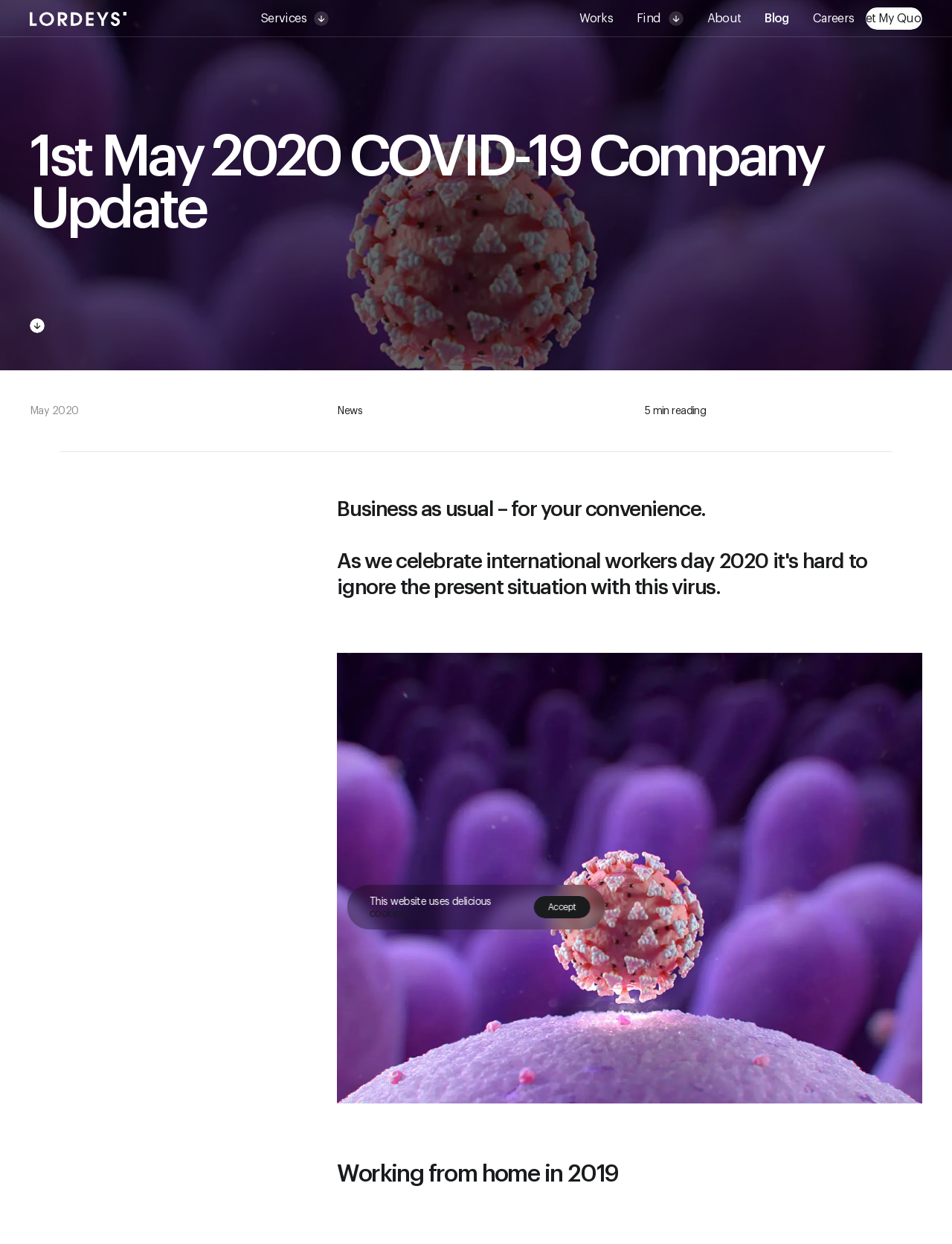Given the element description: "aria-label="Go to Lordeys homepage"", predict the bounding box coordinates of this UI element. The coordinates must be four float numbers between 0 and 1, given as [left, top, right, bottom].

[0.031, 0.009, 0.161, 0.021]